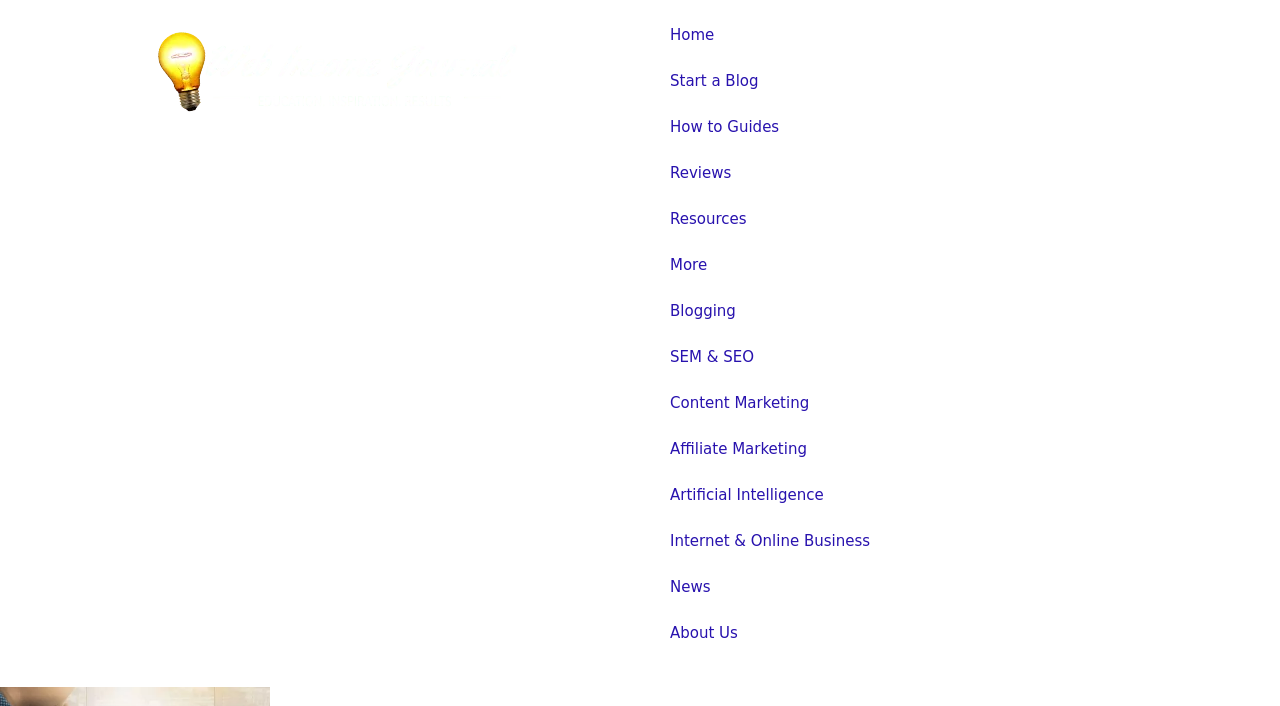Please study the image and answer the question comprehensively:
How many subcategories are under 'More'?

The 'More' category has 7 subcategories, which are 'Blogging', 'SEM & SEO', 'Content Marketing', 'Affiliate Marketing', 'Artificial Intelligence', 'Internet & Online Business', and 'News'.